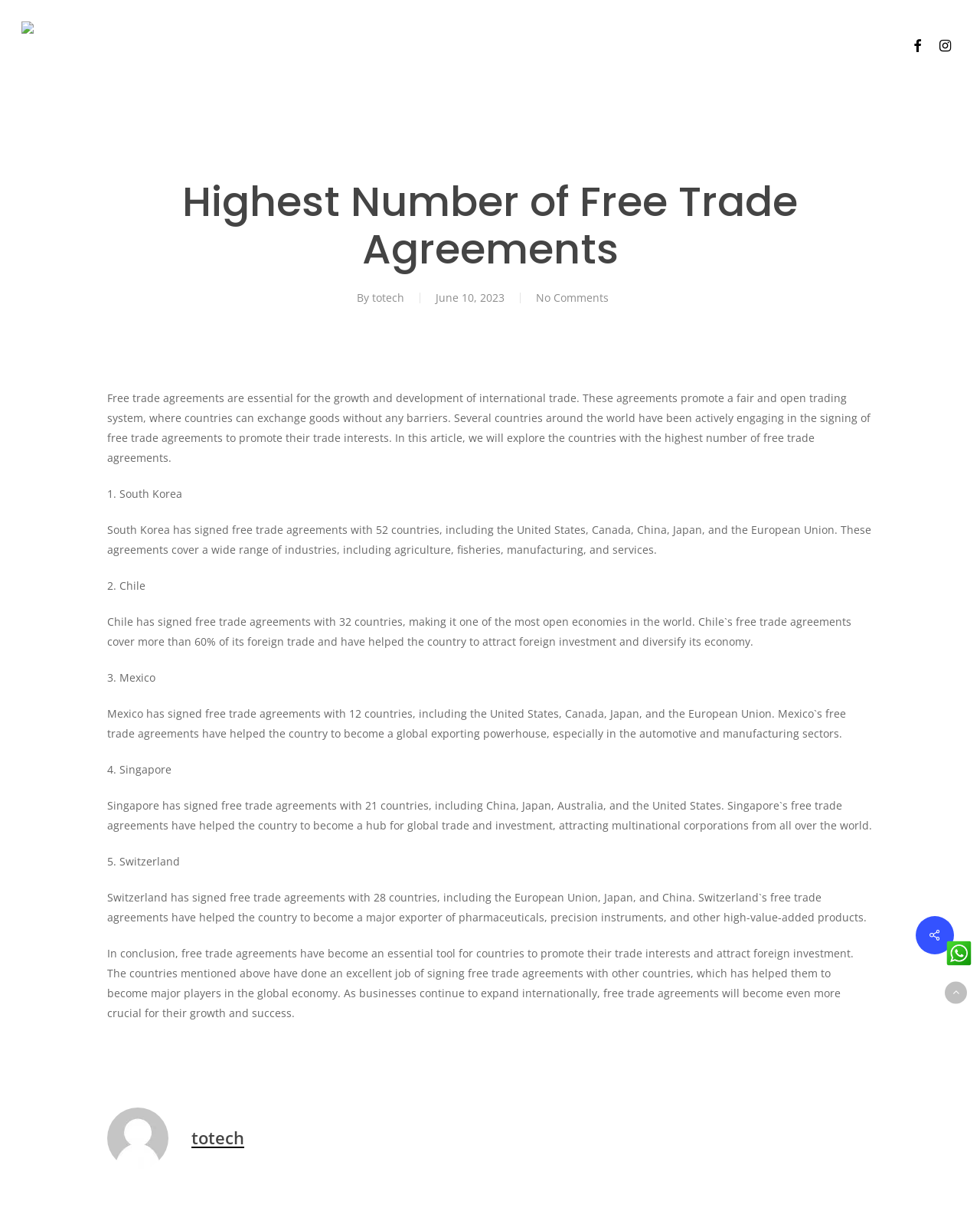Provide the bounding box coordinates of the HTML element this sentence describes: "totech".

[0.195, 0.928, 0.249, 0.947]